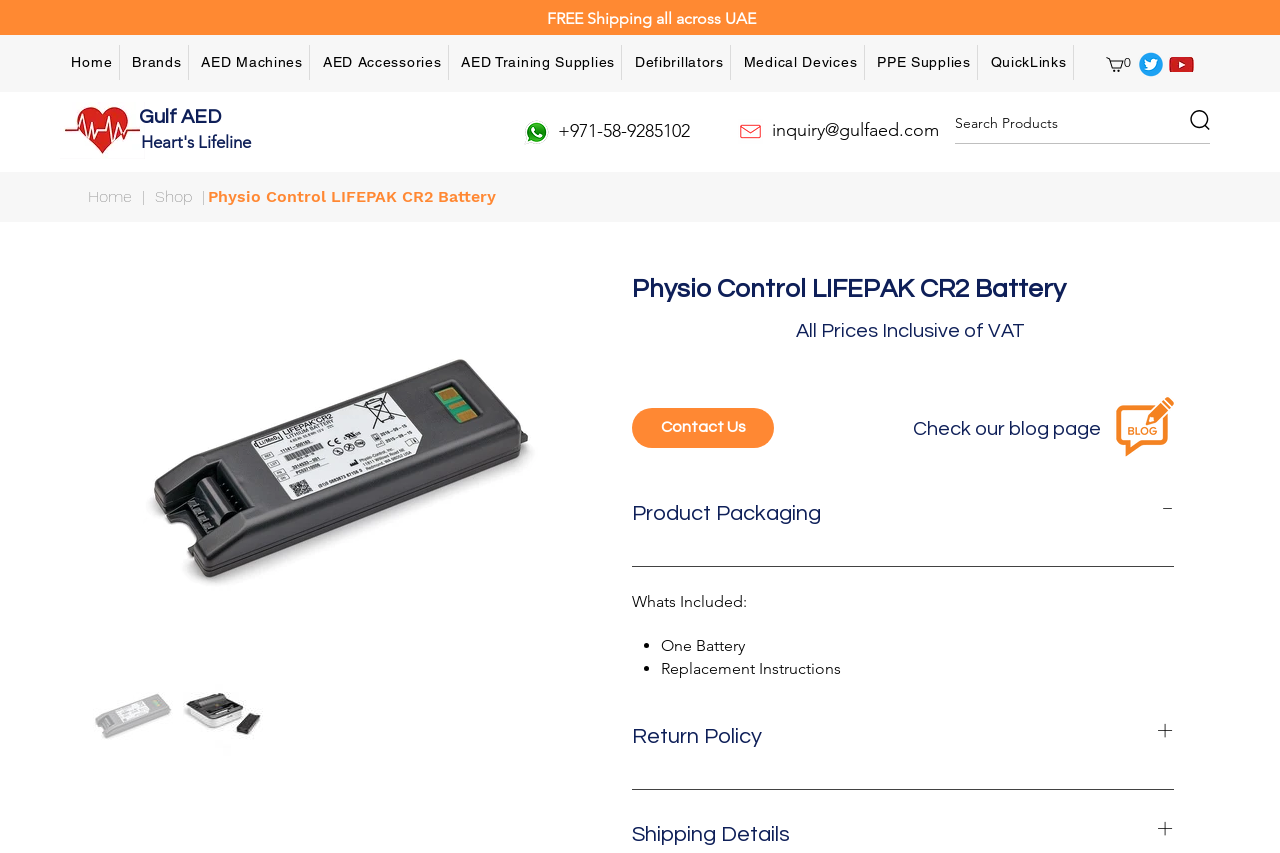How can I contact the supplier?
By examining the image, provide a one-word or phrase answer.

Call or Email